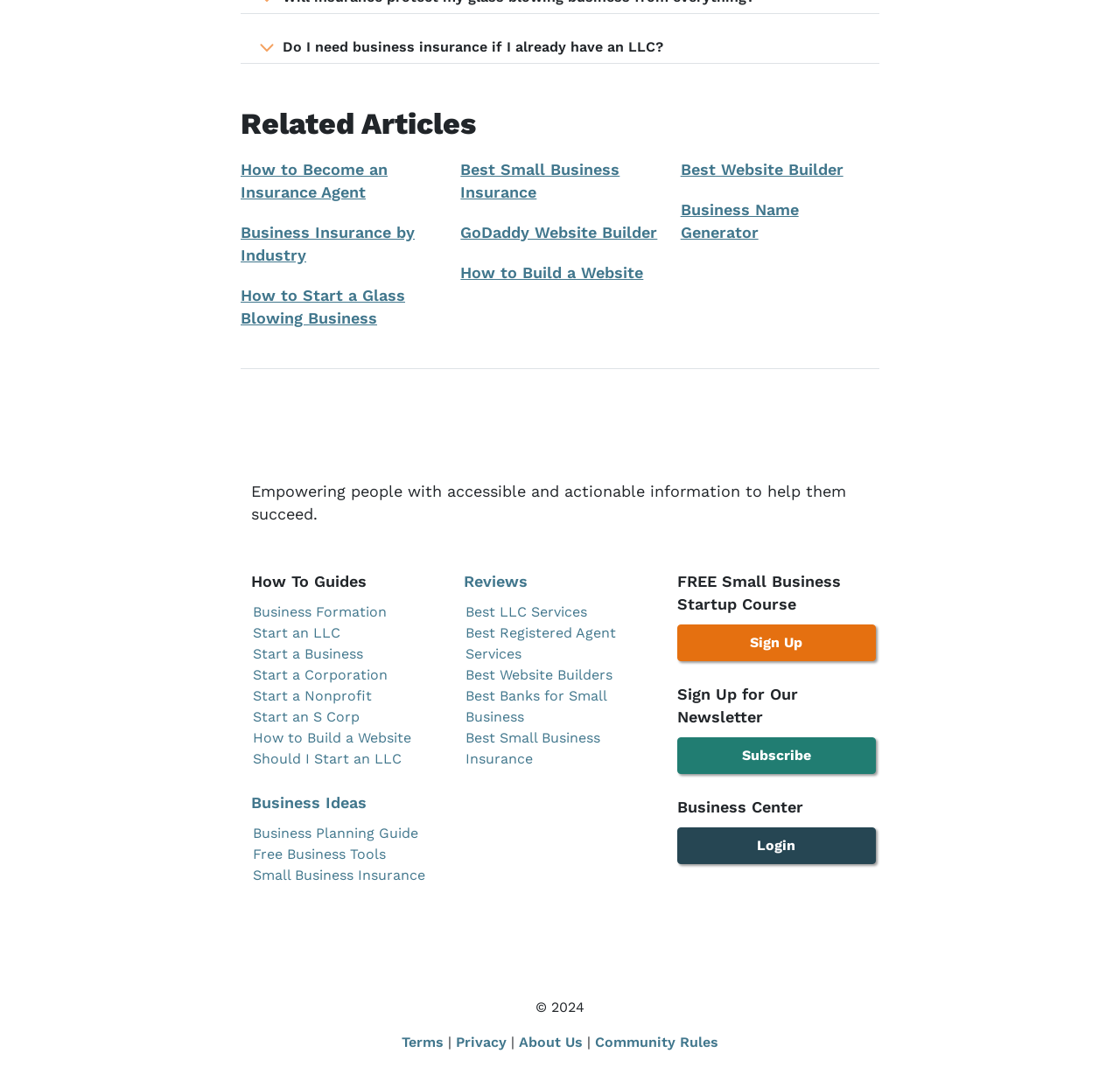Indicate the bounding box coordinates of the element that needs to be clicked to satisfy the following instruction: "Visit 'About Us'". The coordinates should be four float numbers between 0 and 1, i.e., [left, top, right, bottom].

[0.463, 0.963, 0.52, 0.978]